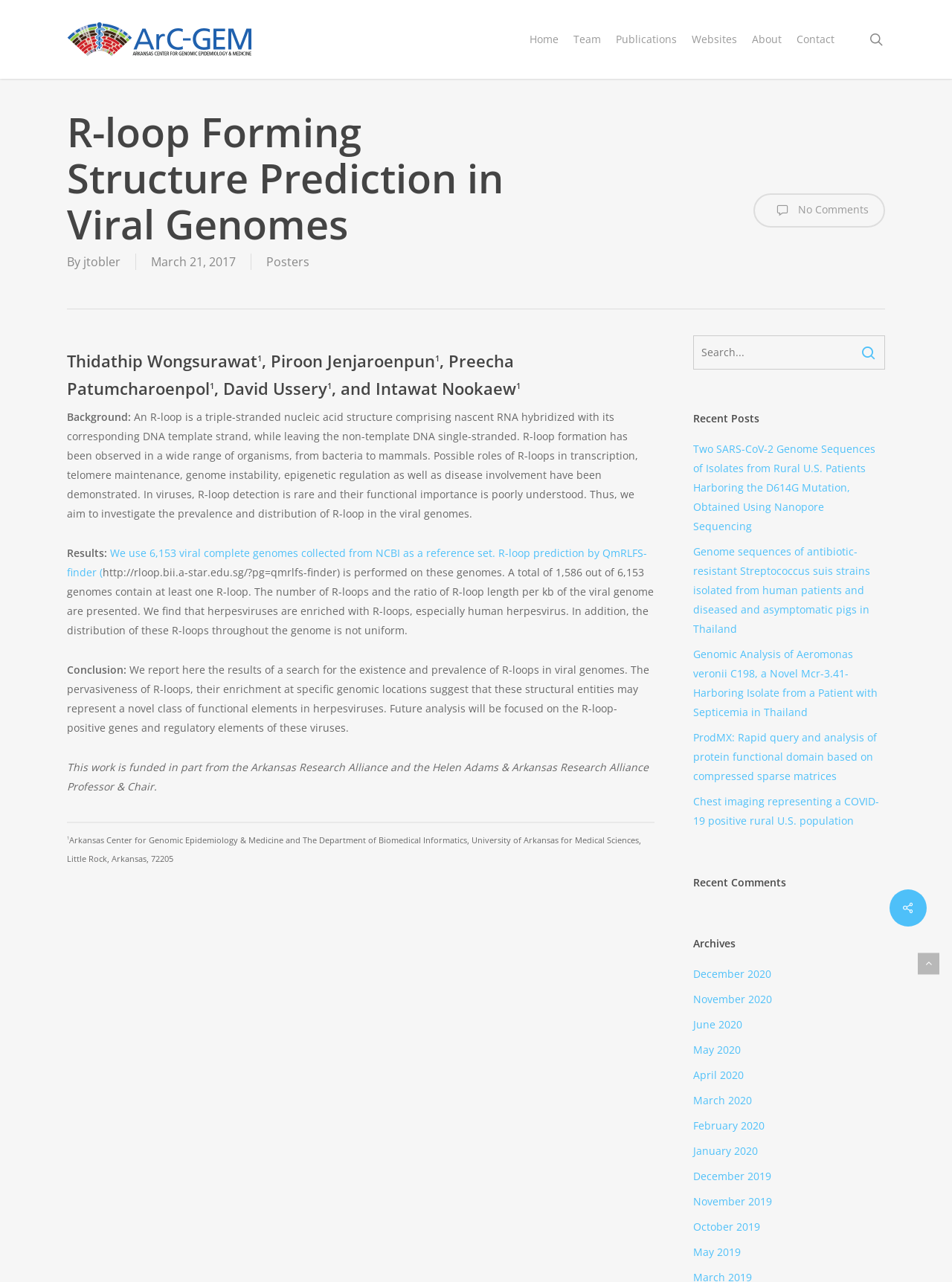Determine the bounding box coordinates for the HTML element described here: "name="s" placeholder="Search..." title="Search for:"".

[0.728, 0.262, 0.93, 0.288]